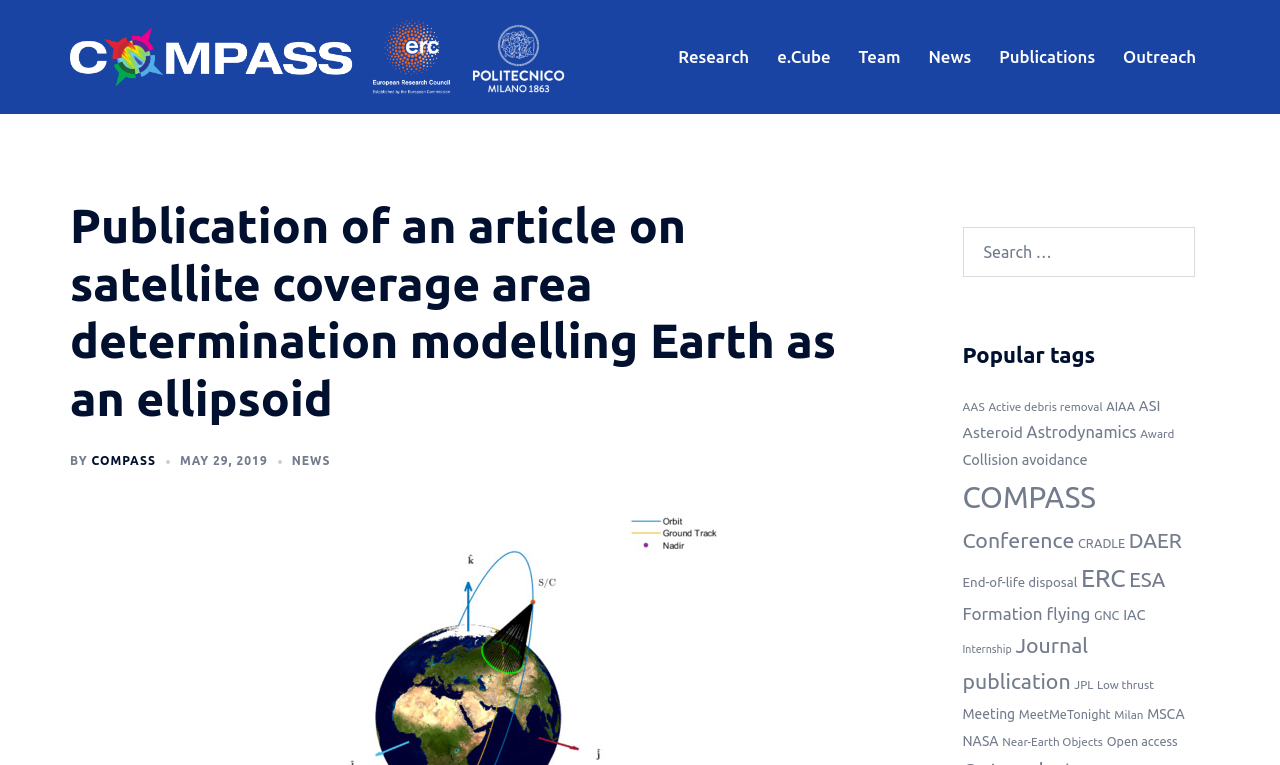What is the purpose of the search bar?
Please analyze the image and answer the question with as much detail as possible.

The search bar is located in the right-hand side of the webpage, and it has a label 'Search for:' next to it. This suggests that the search bar is intended for users to search for specific publications or keywords within the website.